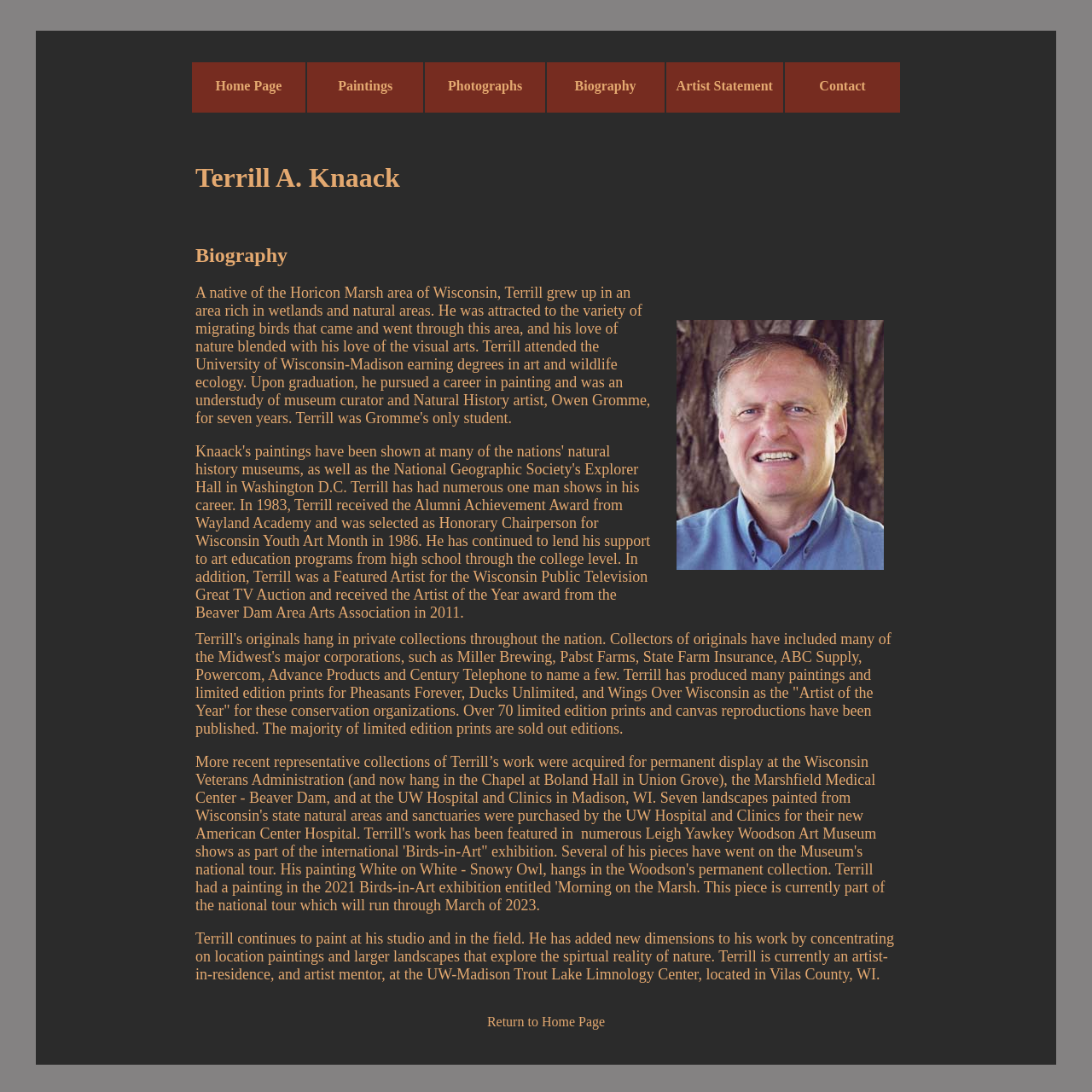Specify the bounding box coordinates of the element's area that should be clicked to execute the given instruction: "Click the Home link". The coordinates should be four float numbers between 0 and 1, i.e., [left, top, right, bottom].

None